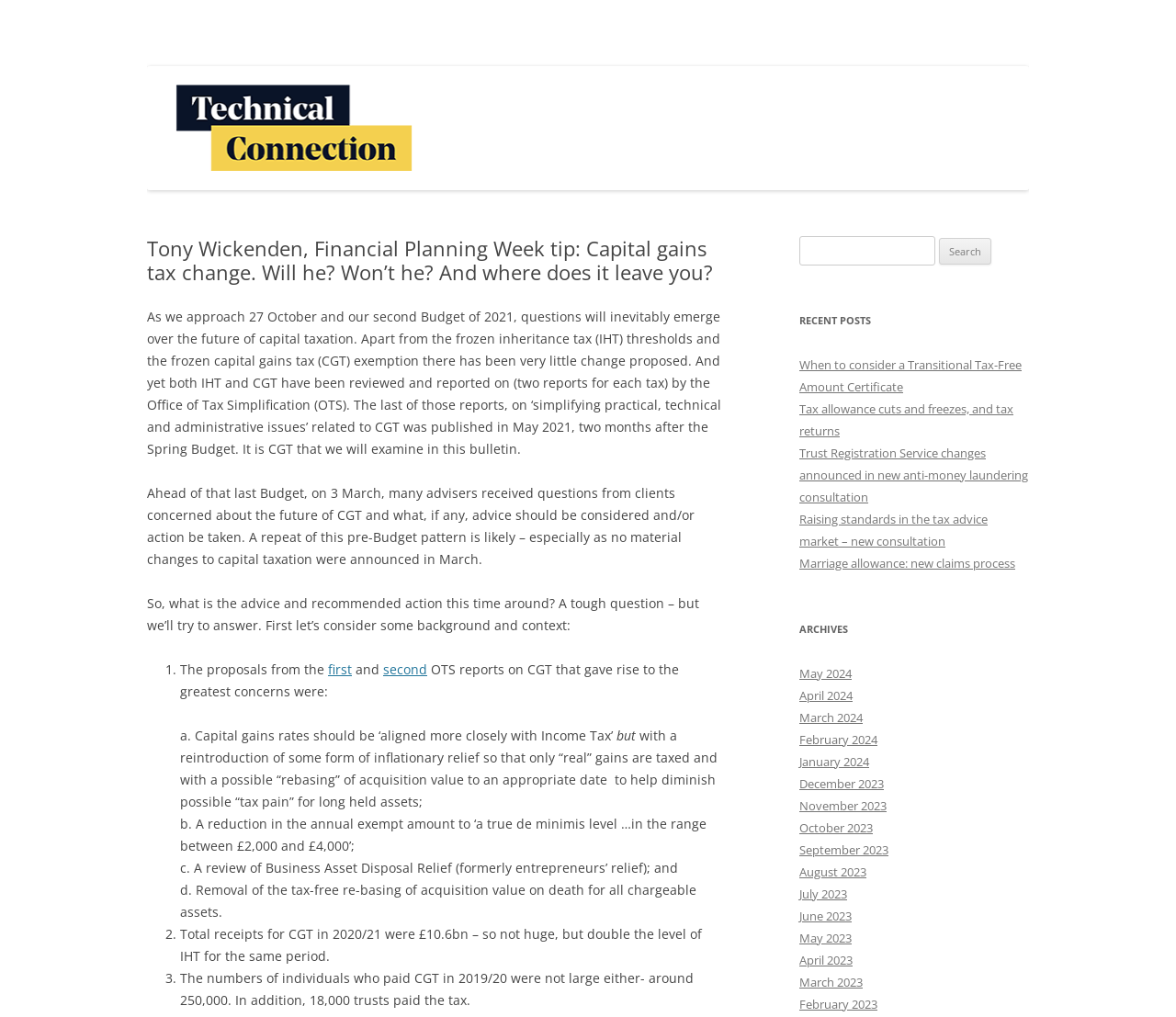Bounding box coordinates should be in the format (top-left x, top-left y, bottom-right x, bottom-right y) and all values should be floating point numbers between 0 and 1. Determine the bounding box coordinate for the UI element described as: Marriage allowance: new claims process

[0.68, 0.545, 0.863, 0.561]